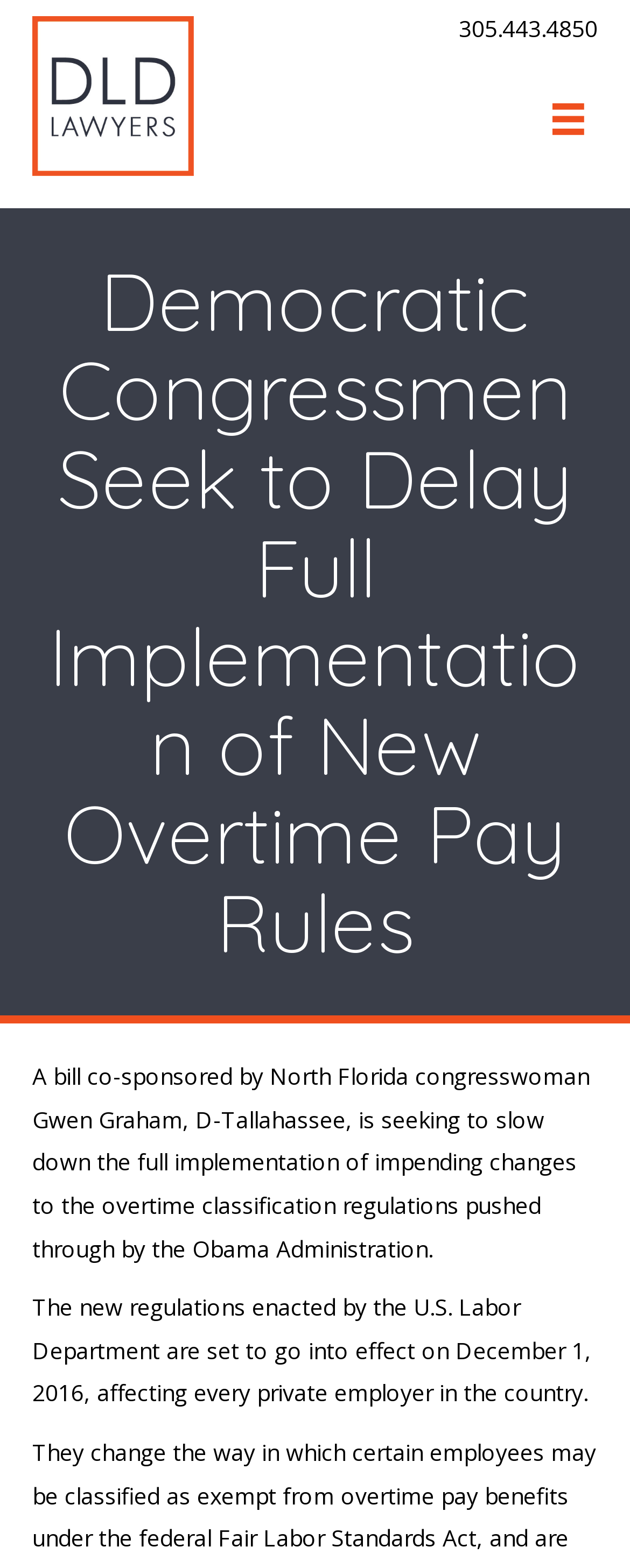When are the new regulations set to go into effect?
Provide a one-word or short-phrase answer based on the image.

December 1, 2016